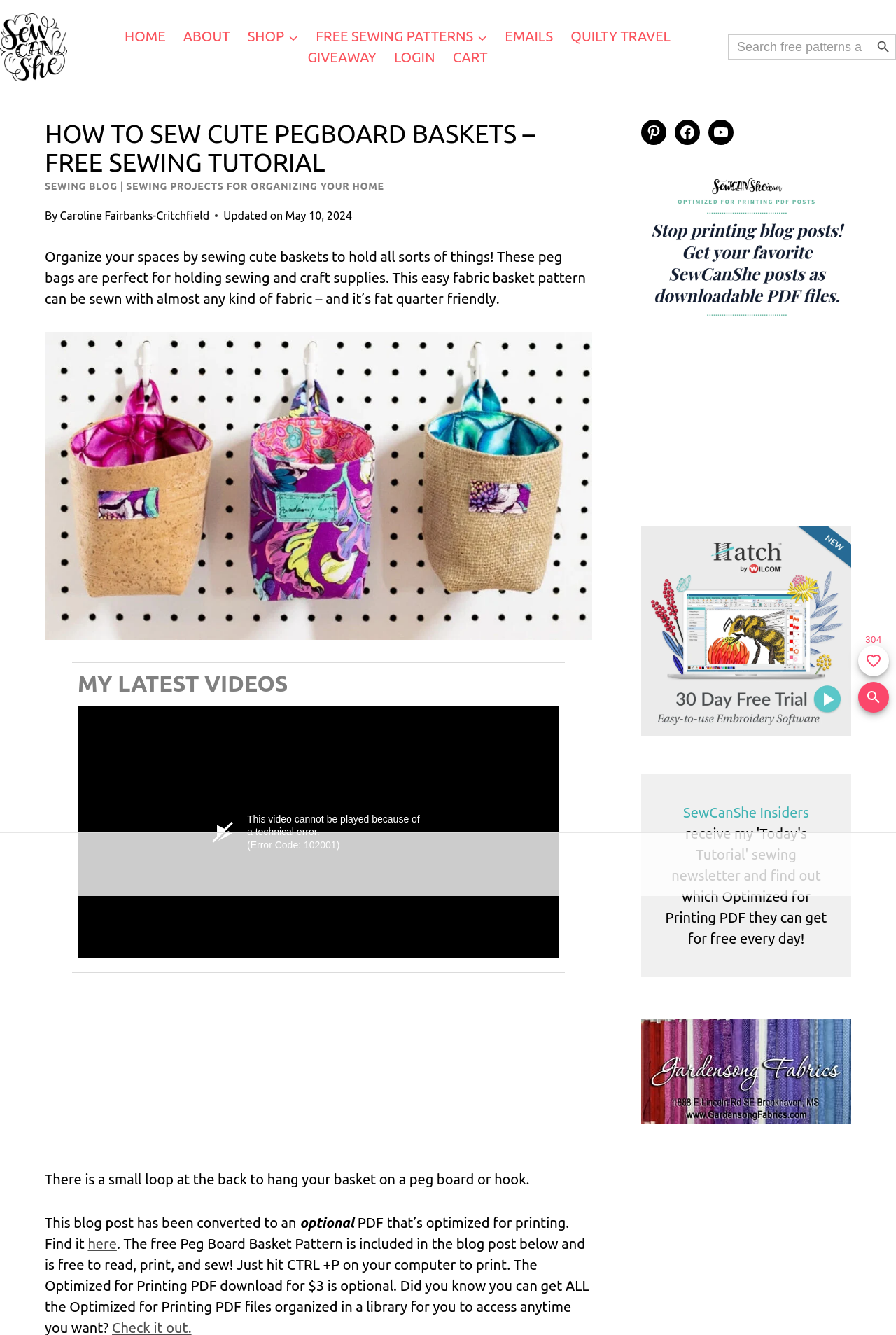Explain in detail what you observe on this webpage.

This webpage is a tutorial on how to sew a small hanging basket that can be hung on a pegboard or hook, perfect for organizing items in a sewing or craft room. At the top of the page, there is a navigation menu with links to various sections of the website, including "HOME", "ABOUT", "SHOP", "FREE SEWING PATTERNS", "EMAILS", "QUILTY TRAVEL", "GIVEAWAY", "LOGIN", and "CART". 

Below the navigation menu, there is a search bar where users can enter search text and get automatic updates as they type. To the right of the search bar, there are social media links to Pinterest, Facebook, and YouTube.

The main content of the page is divided into sections. The first section has a heading "HOW TO SEW CUTE PEGBOARD BASKETS – FREE SEWING TUTORIAL" and a brief introduction to the tutorial. Below the introduction, there is a figure showing a sewing project, followed by a section with the title "MY LATEST VIDEOS".

The next section has a figure showing a basket, and below it, there is a paragraph of text describing the project. Further down the page, there are more figures and paragraphs of text, including a section with an advertisement.

On the right side of the page, there are several links and buttons, including links to "SewCanShe Insiders" and "Add to favorites". There is also a button to "SIGN IN" and a section showing the number of times the page has been favorited.

At the bottom of the page, there are more advertisements and a section with buttons to "Open search panel" and "Close Search".